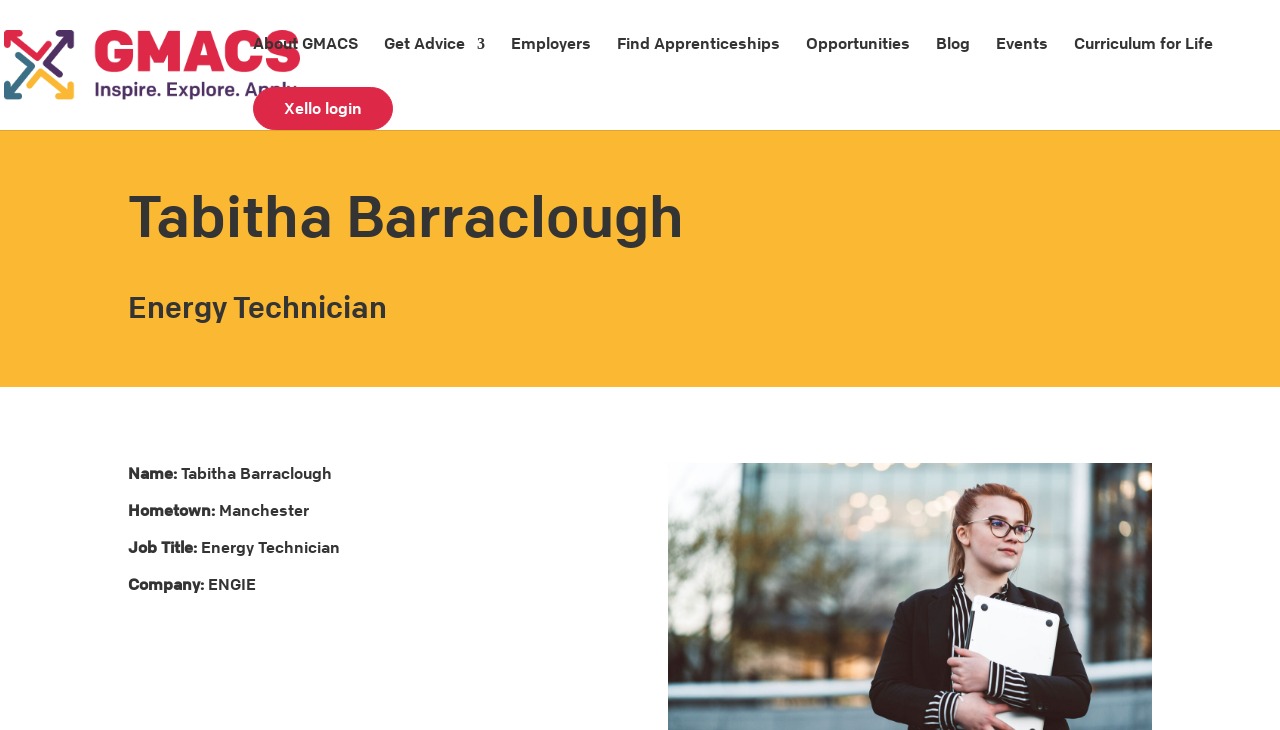Please identify the bounding box coordinates of the clickable area that will allow you to execute the instruction: "Go to About GMACS page".

[0.198, 0.045, 0.28, 0.119]